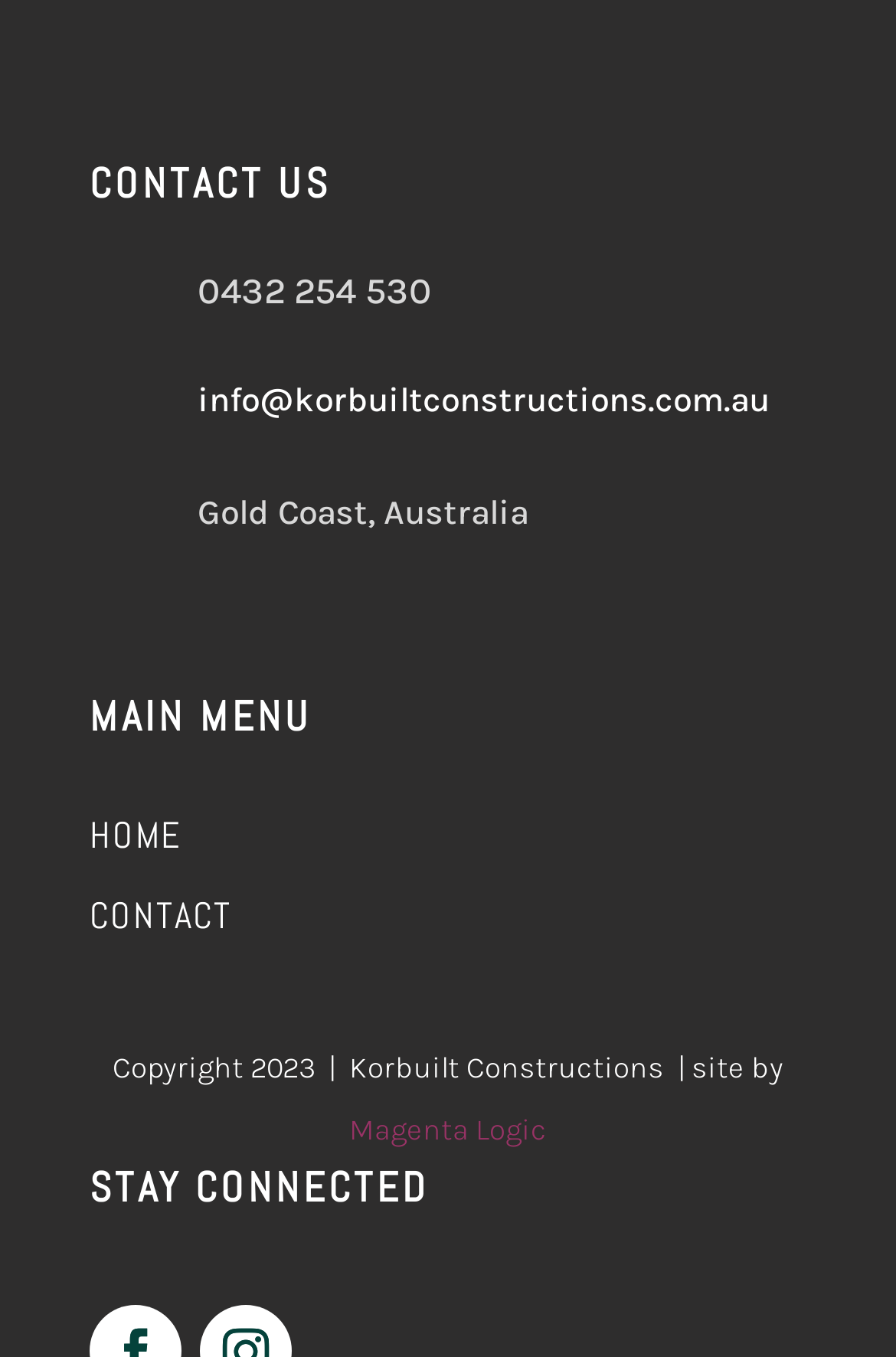Who designed the website?
Look at the image and respond to the question as thoroughly as possible.

I found the website designer by looking at the footer section, where there is a 'link' element with the text 'Magenta Logic'.